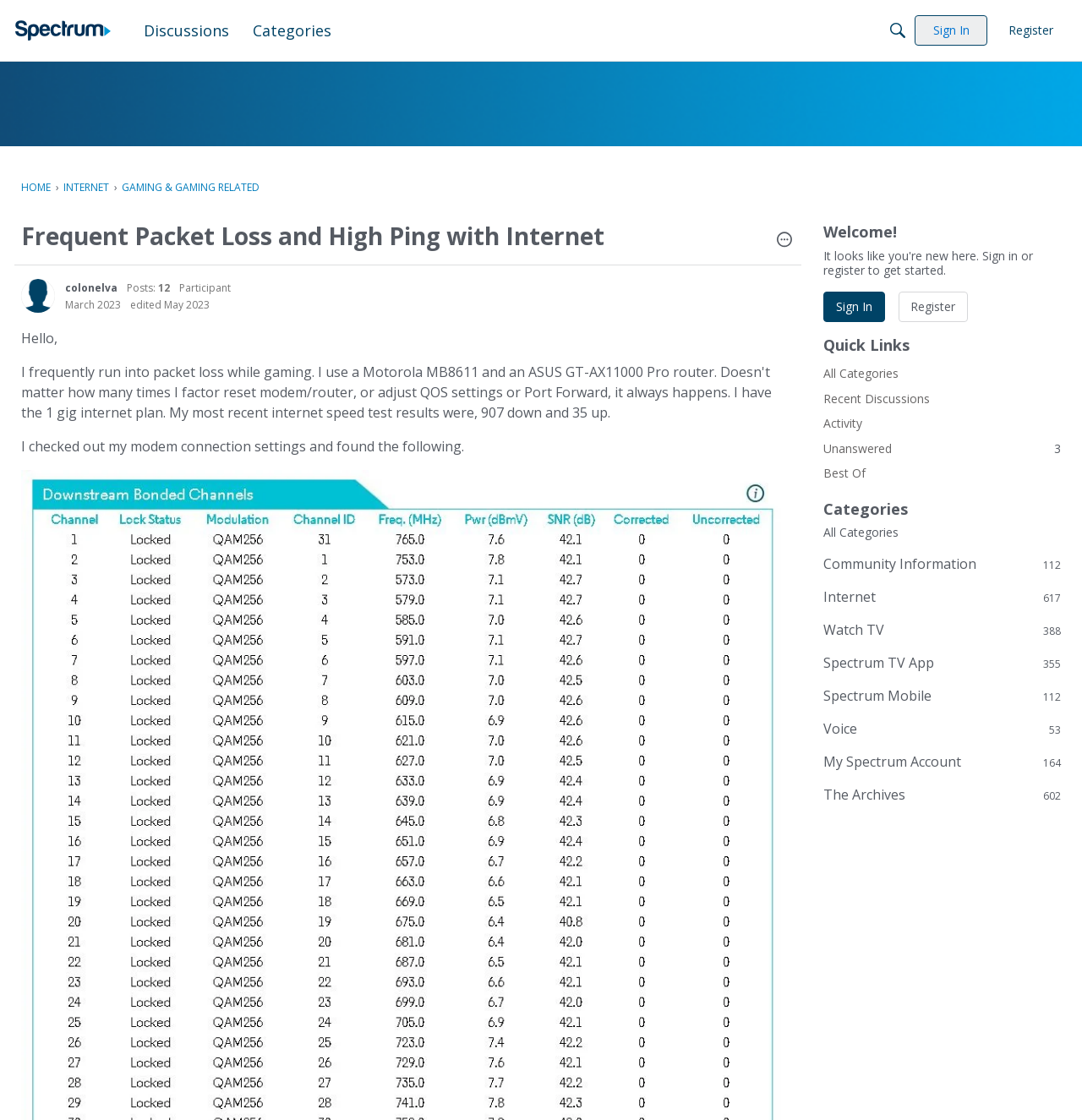Locate the bounding box coordinates of the UI element described by: "Blog & News". Provide the coordinates as four float numbers between 0 and 1, formatted as [left, top, right, bottom].

None